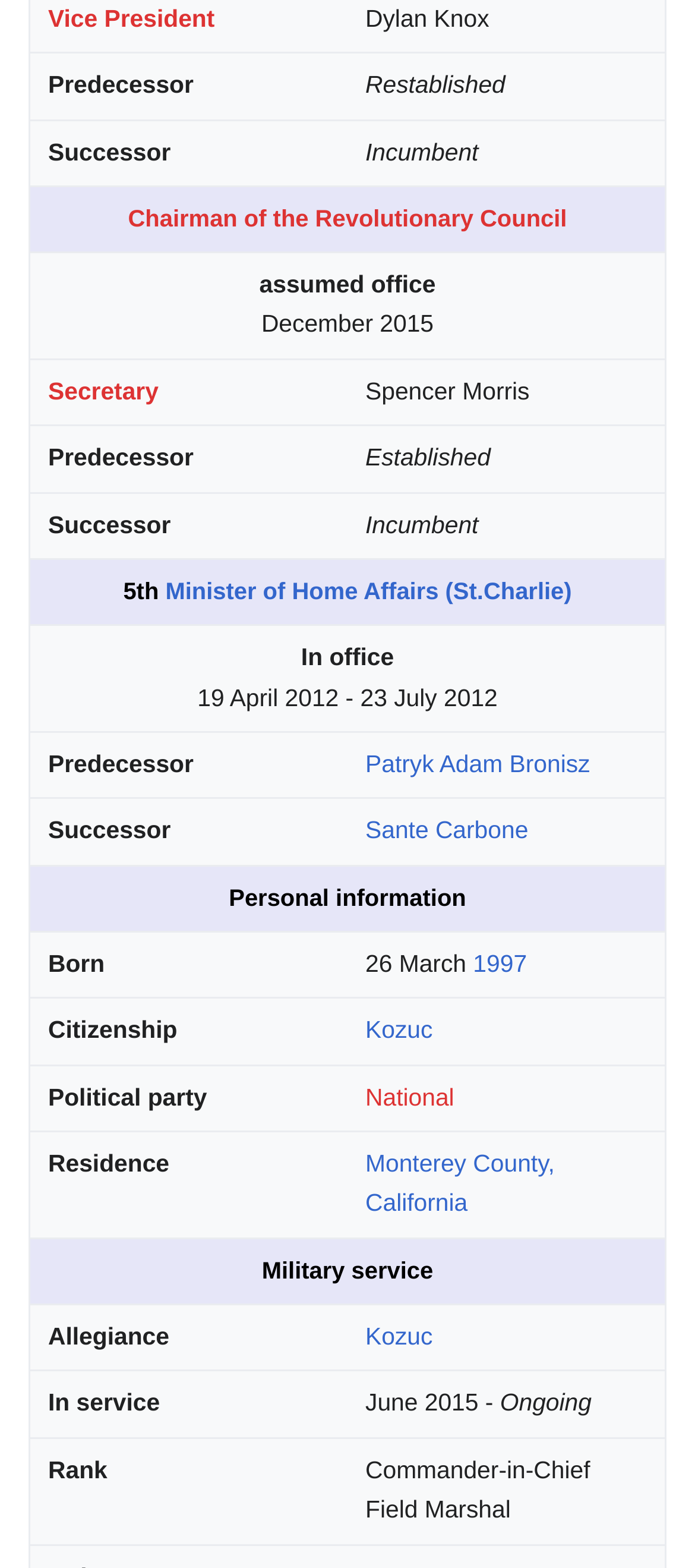Identify the bounding box coordinates for the element you need to click to achieve the following task: "Click on Vice President". Provide the bounding box coordinates as four float numbers between 0 and 1, in the form [left, top, right, bottom].

[0.069, 0.003, 0.309, 0.02]